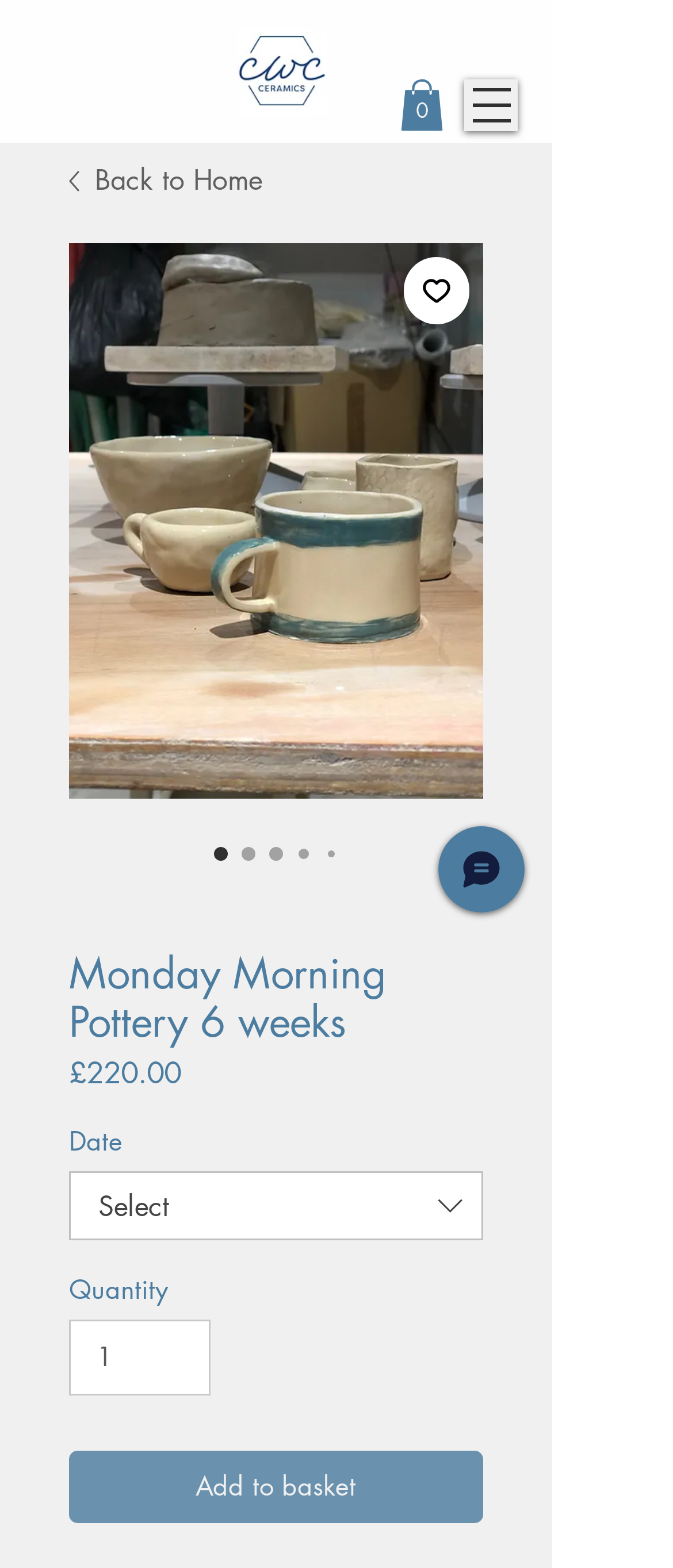Bounding box coordinates must be specified in the format (top-left x, top-left y, bottom-right x, bottom-right y). All values should be floating point numbers between 0 and 1. What are the bounding box coordinates of the UI element described as: Back to Home

[0.103, 0.102, 0.718, 0.129]